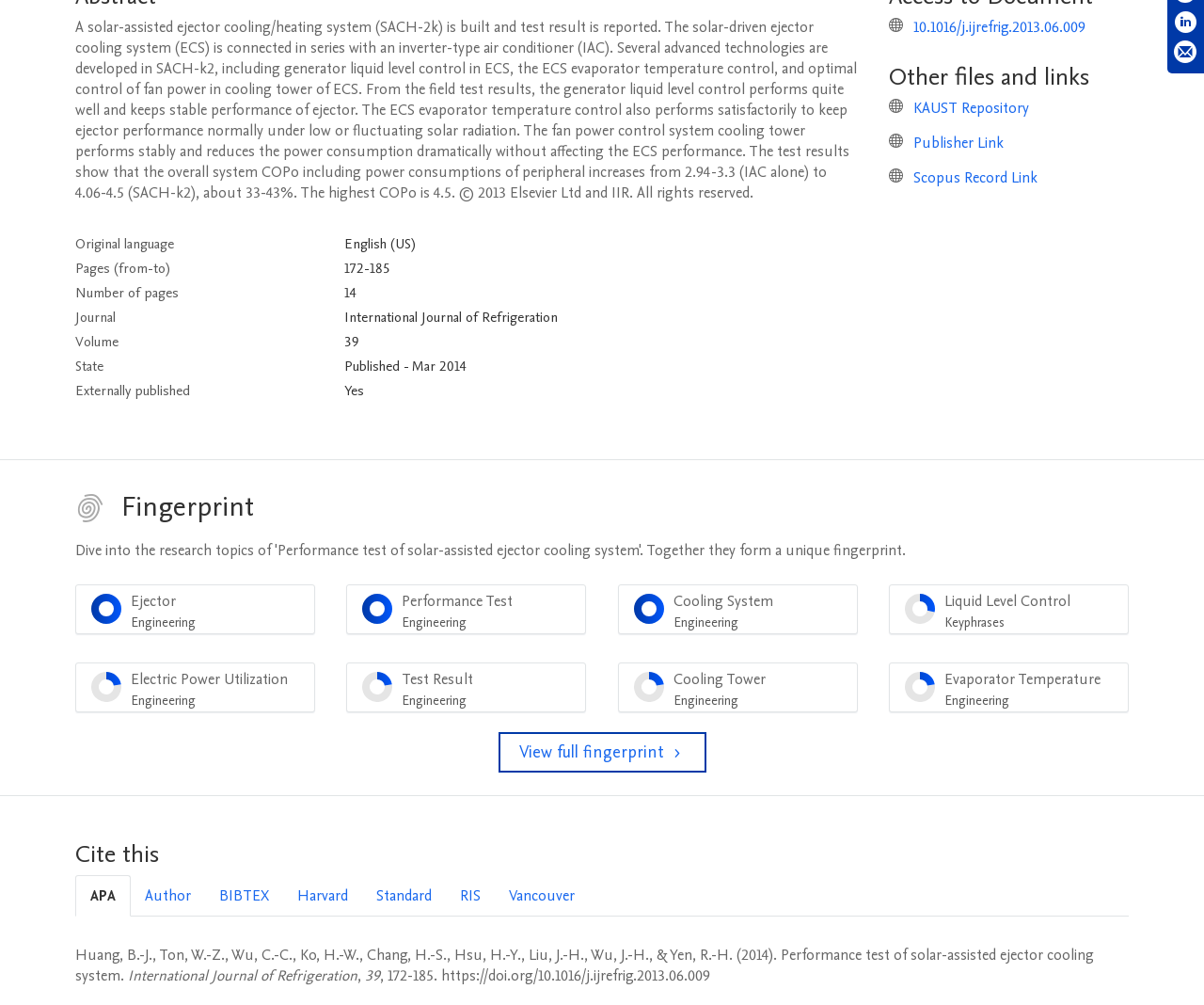Locate the bounding box of the UI element based on this description: "Cooling Tower Engineering 22%". Provide four float numbers between 0 and 1 as [left, top, right, bottom].

[0.513, 0.66, 0.712, 0.709]